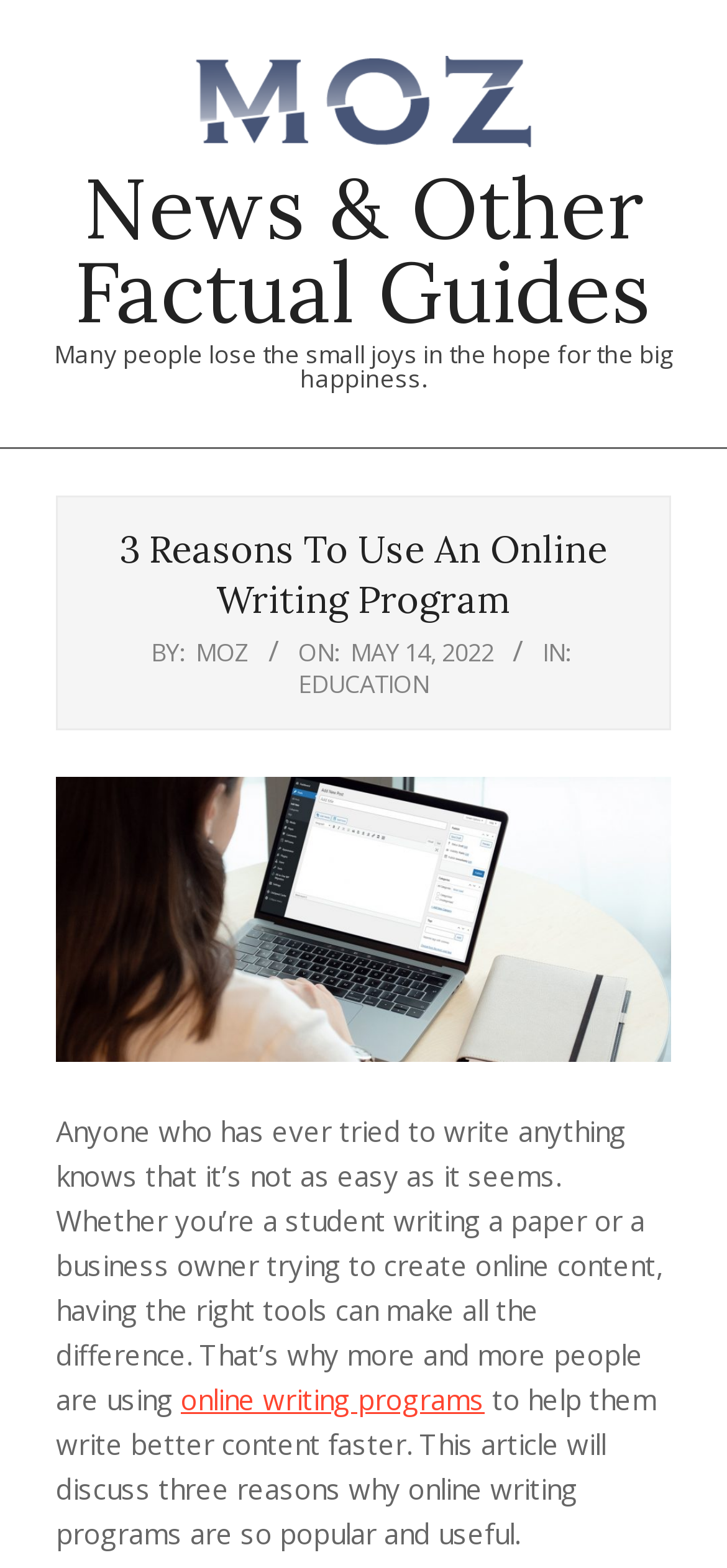Show the bounding box coordinates for the HTML element described as: "News & Other Factual Guides".

[0.0, 0.106, 1.0, 0.213]